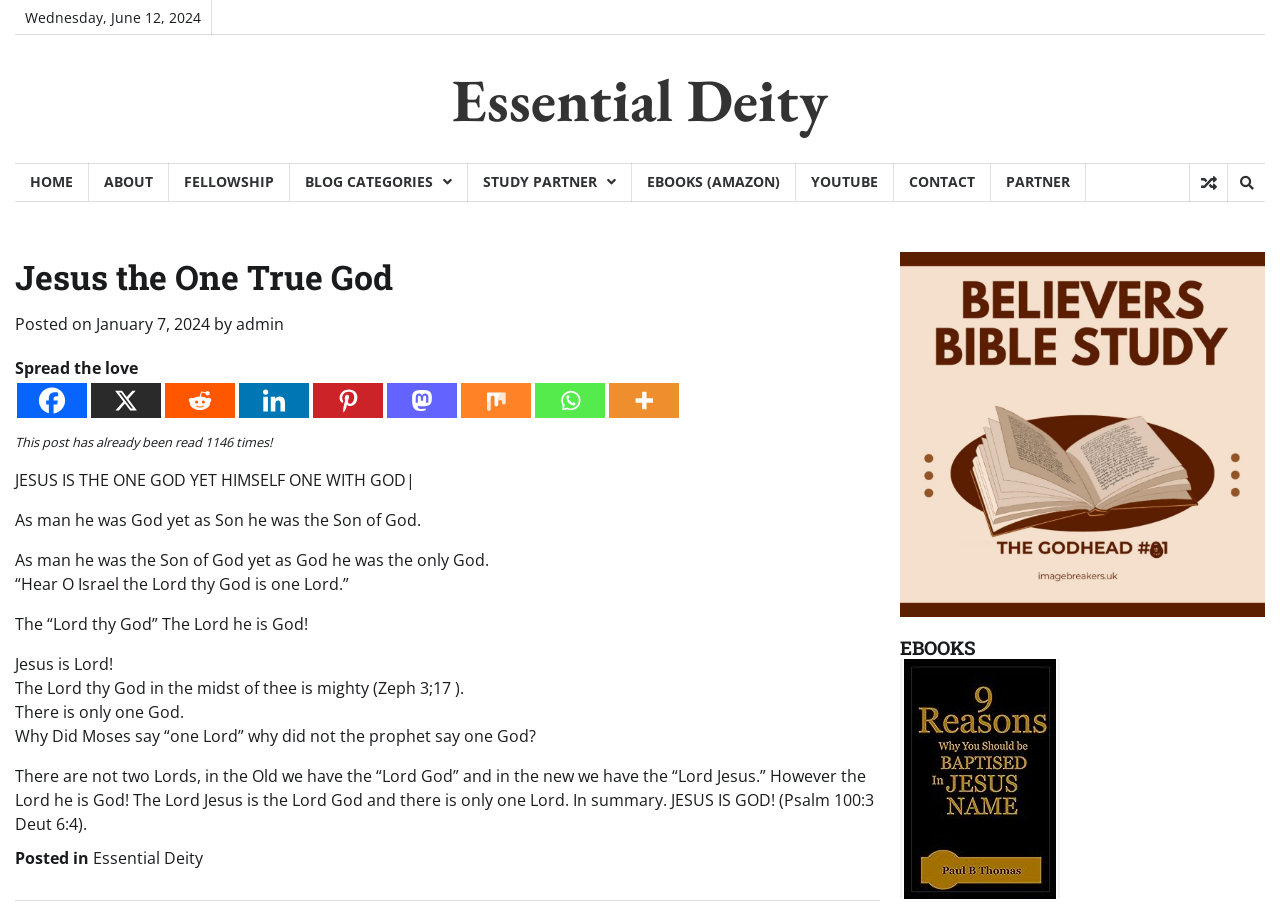Please use the details from the image to answer the following question comprehensively:
What is the category of the post?

I found the category of the post by looking at the link element with the text 'Essential Deity' in the footer section of the webpage.